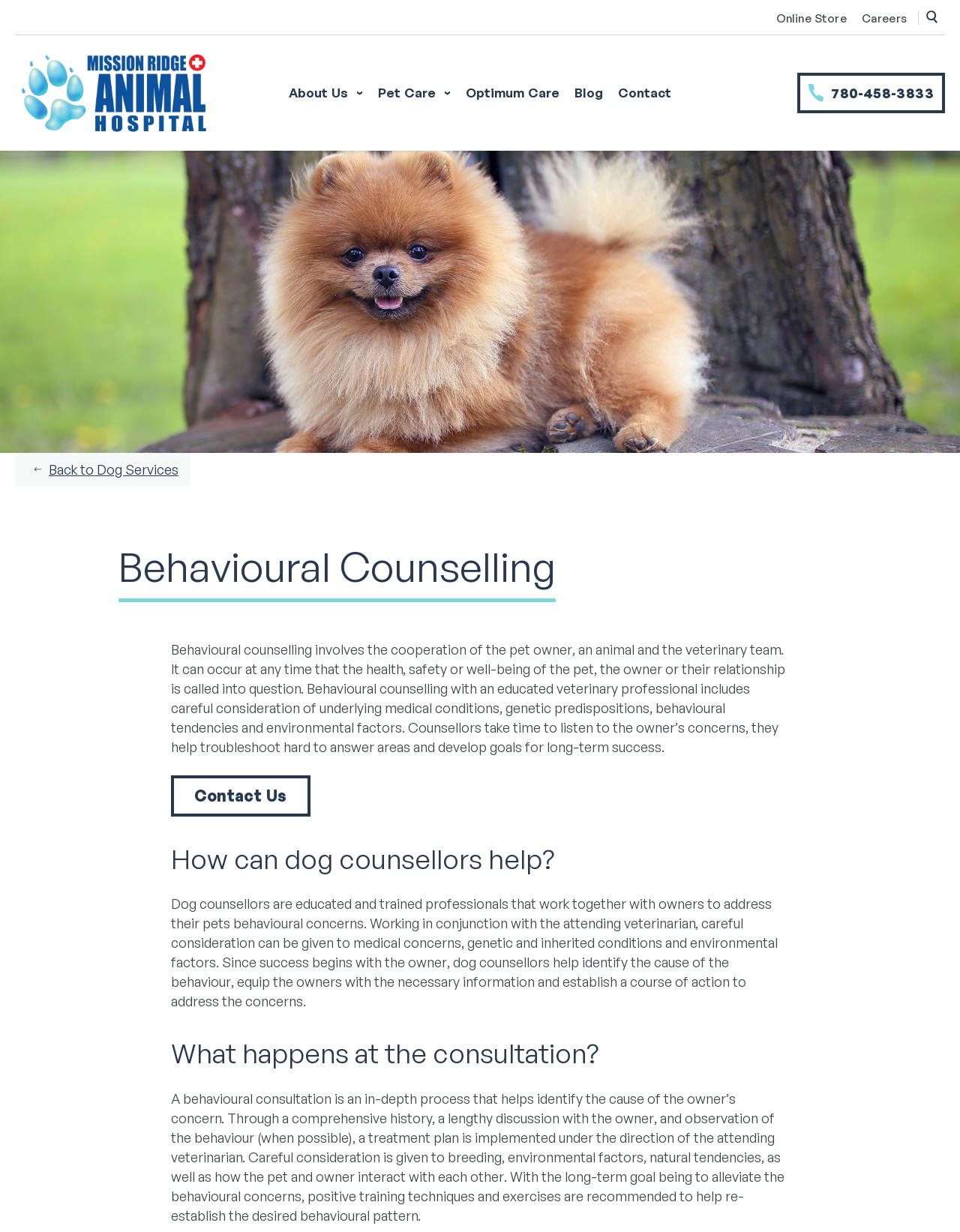Please specify the bounding box coordinates of the element that should be clicked to execute the given instruction: 'Click the 'Careers' link'. Ensure the coordinates are four float numbers between 0 and 1, expressed as [left, top, right, bottom].

[0.897, 0.009, 0.945, 0.021]